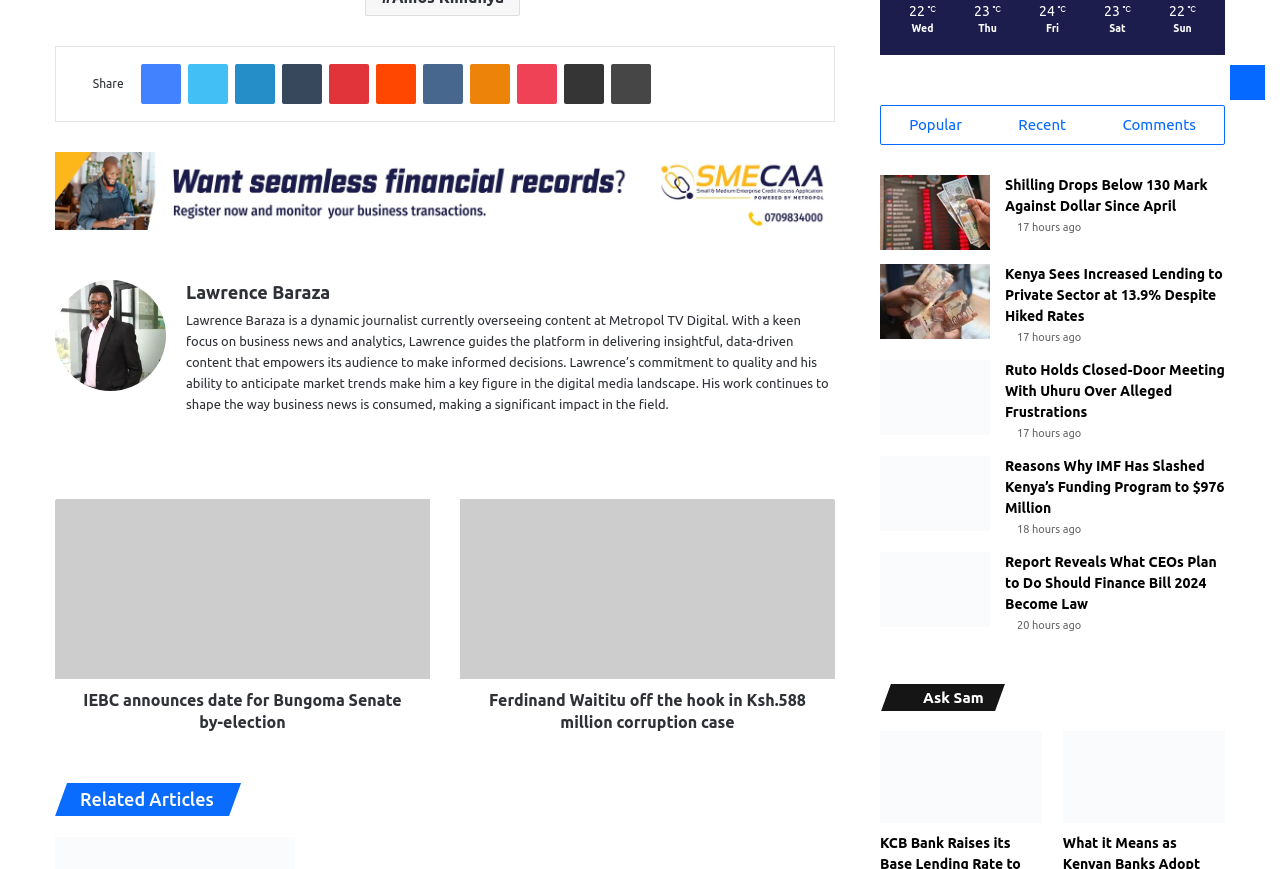Specify the bounding box coordinates of the region I need to click to perform the following instruction: "Read about Lawrence Baraza". The coordinates must be four float numbers in the range of 0 to 1, i.e., [left, top, right, bottom].

[0.145, 0.322, 0.258, 0.351]